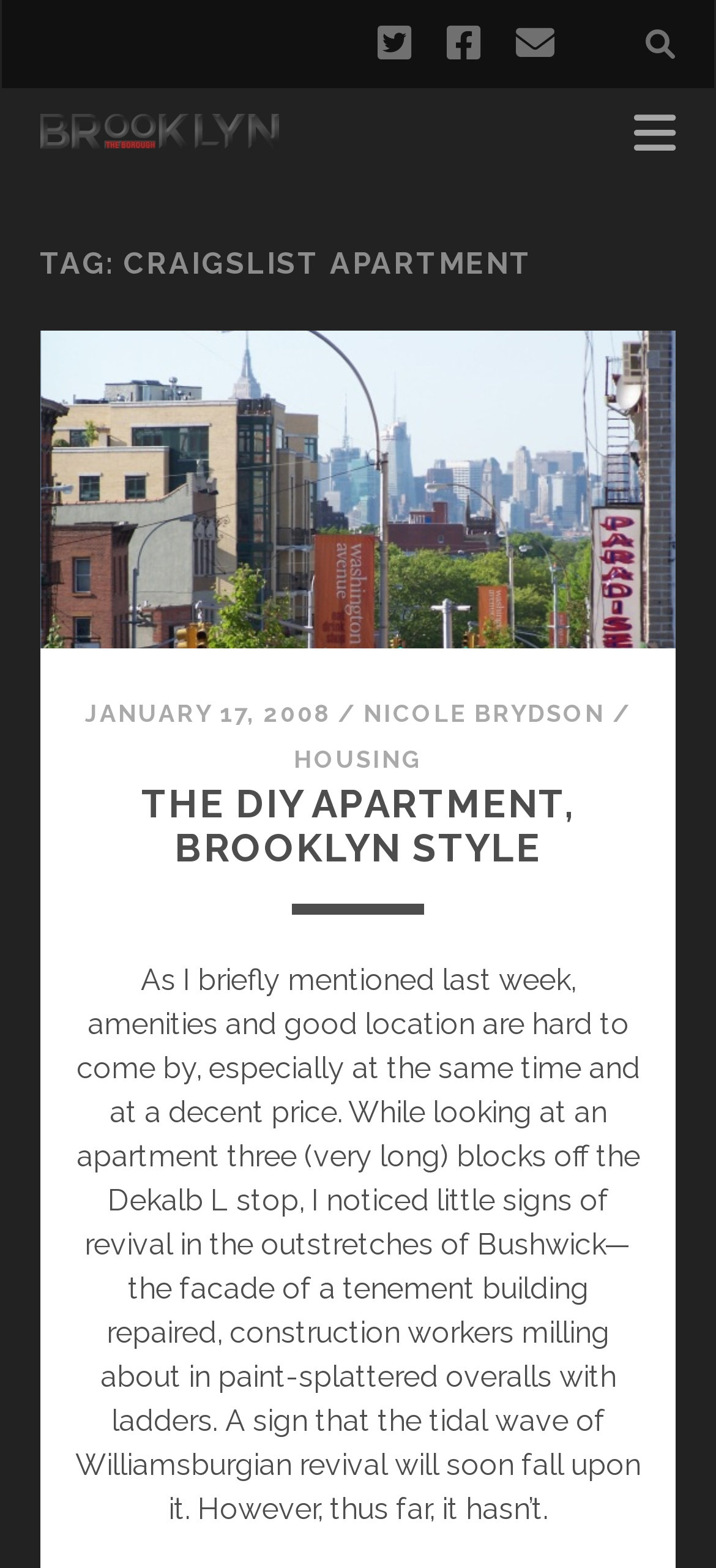Please respond to the question using a single word or phrase:
What is the topic of the article?

Housing